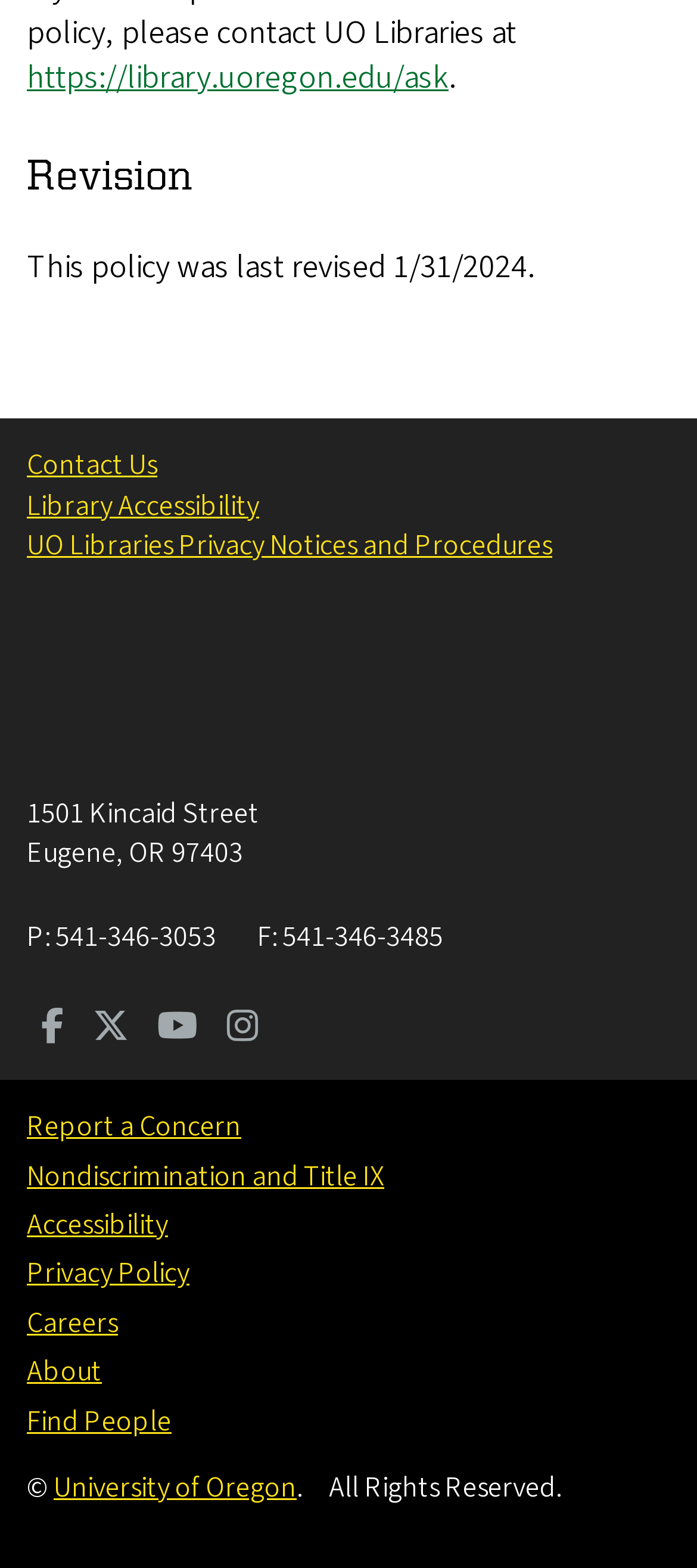What is the revision date of the policy?
Provide a comprehensive and detailed answer to the question.

I found the static text element with ID 682, which contains the revision date information. The text is 'This policy was last revised 1/31/2024', so the revision date is 1/31/2024.